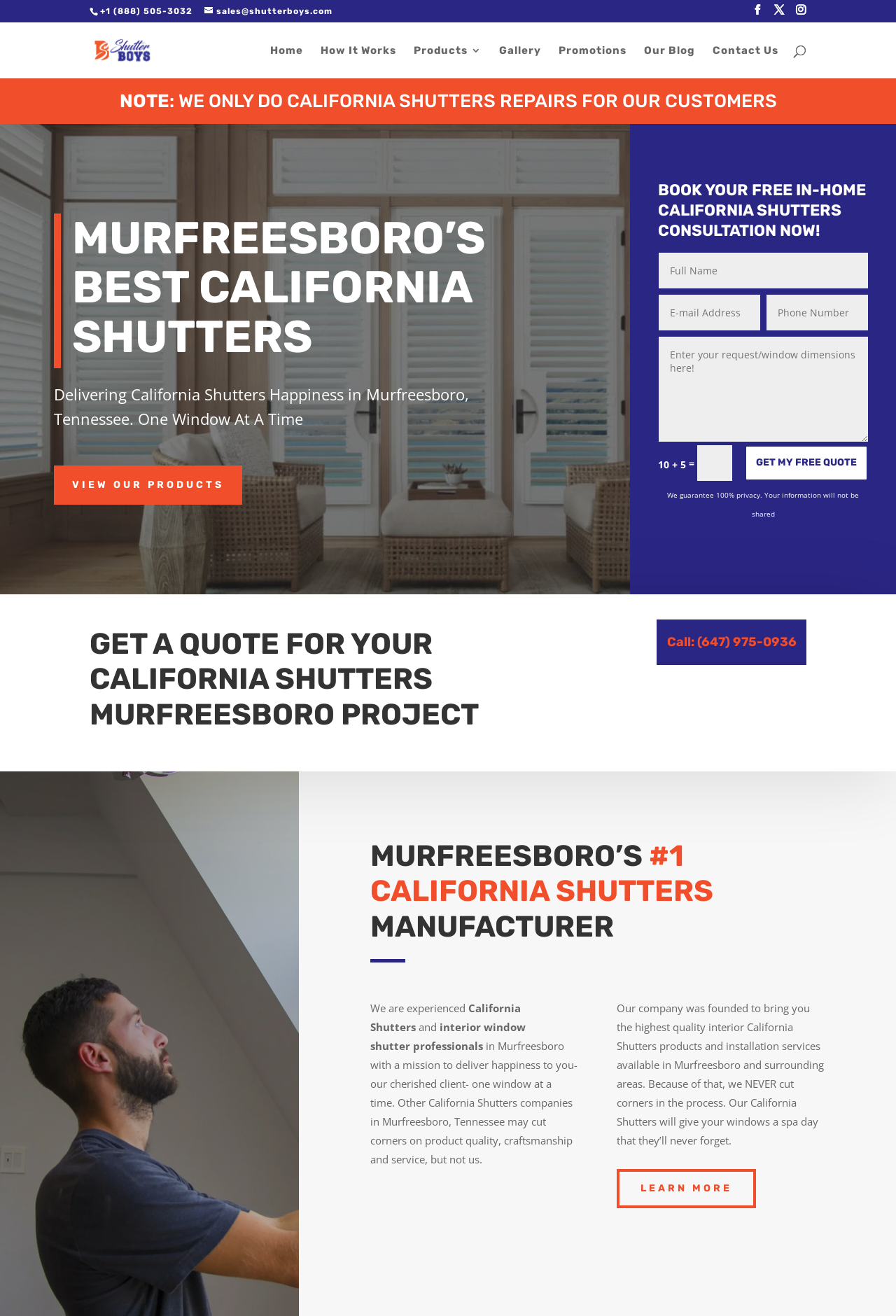Utilize the information from the image to answer the question in detail:
What is the company's mission?

The company's mission is to deliver happiness to their cherished clients one window at a time, as stated in the paragraph that starts with 'We are experienced California Shutters and interior window shutter professionals'.